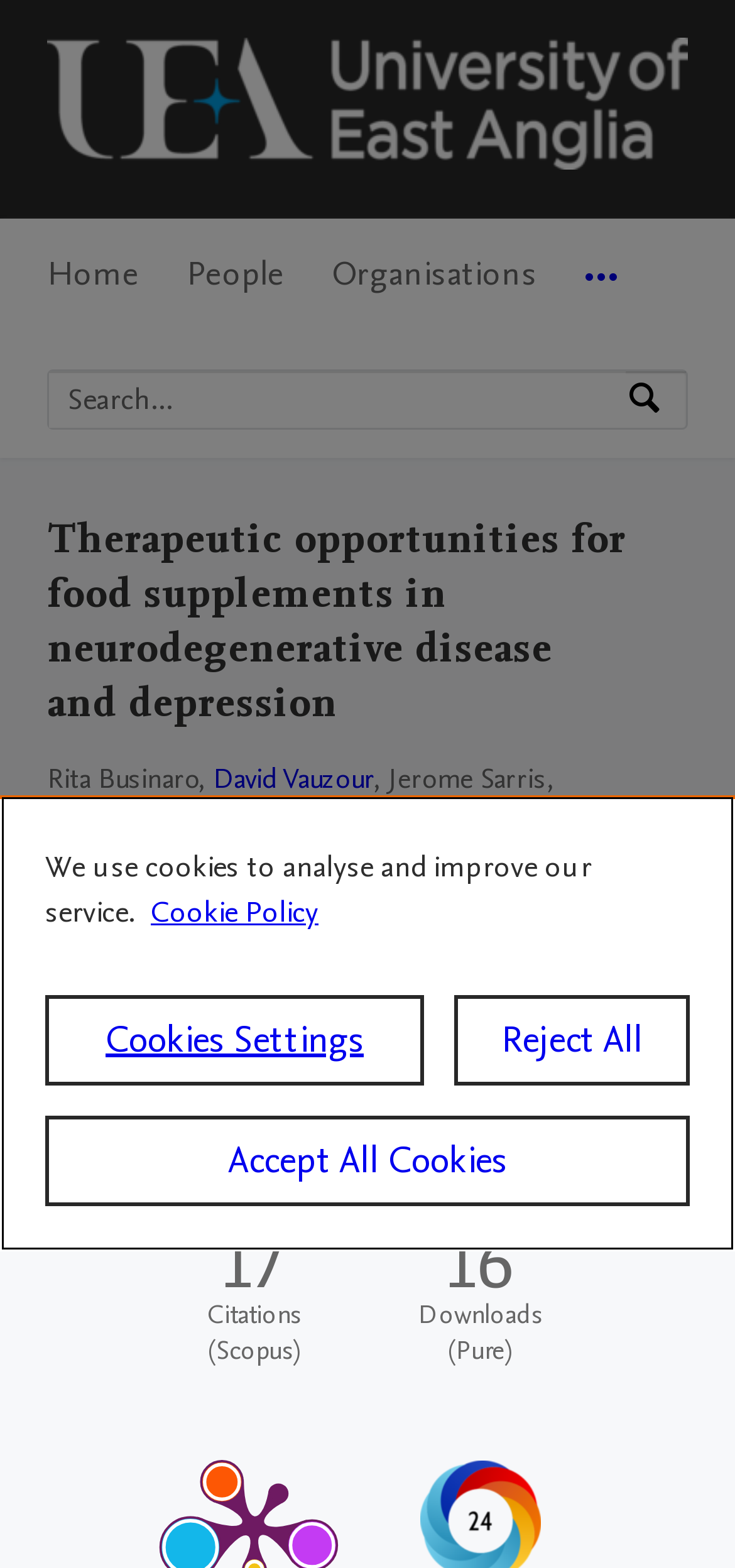What is the research output type?
From the image, respond using a single word or phrase.

Review article